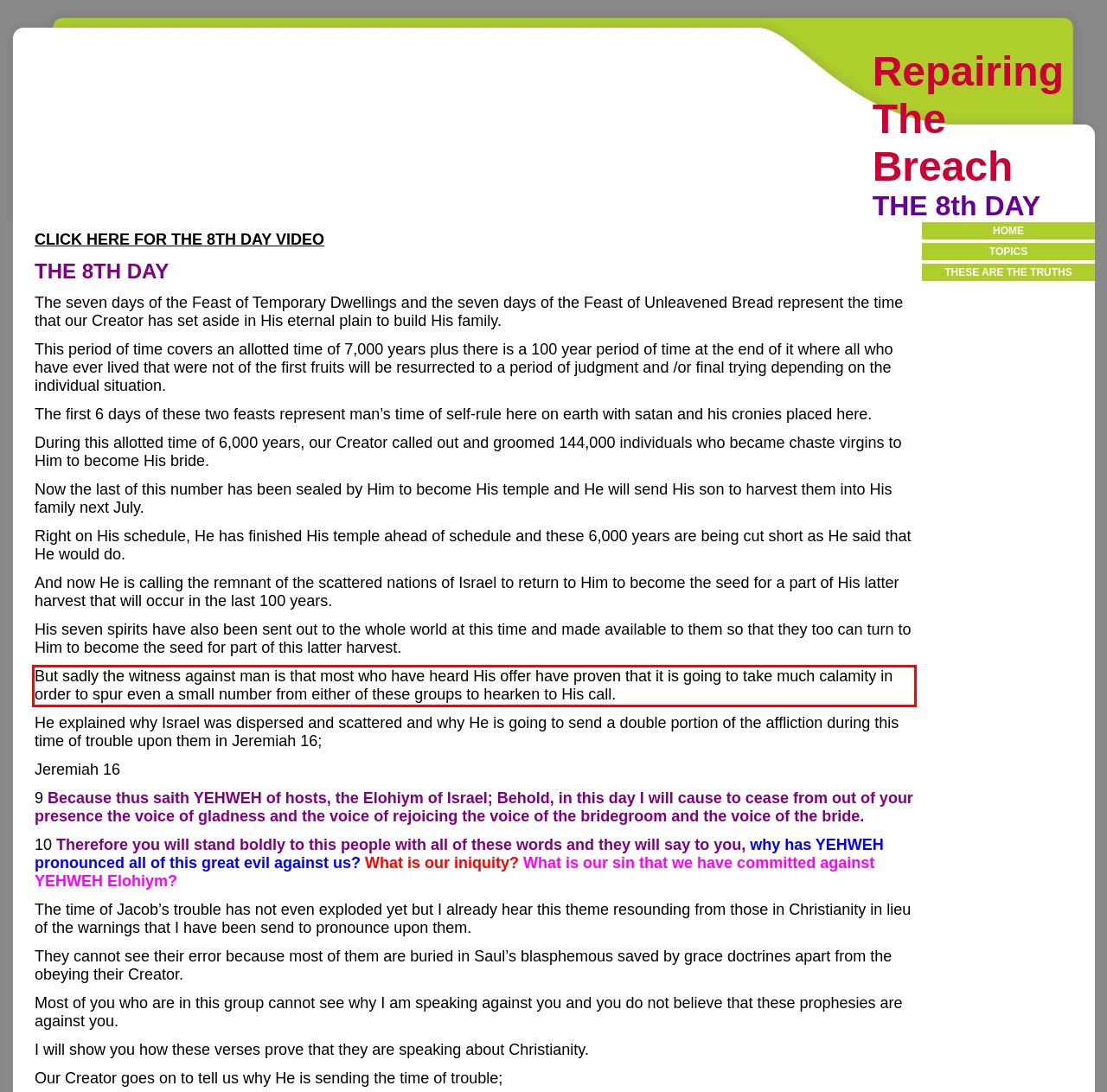Please look at the screenshot provided and find the red bounding box. Extract the text content contained within this bounding box.

But sadly the witness against man is that most who have heard His offer have proven that it is going to take much calamity in order to spur even a small number from either of these groups to hearken to His call.